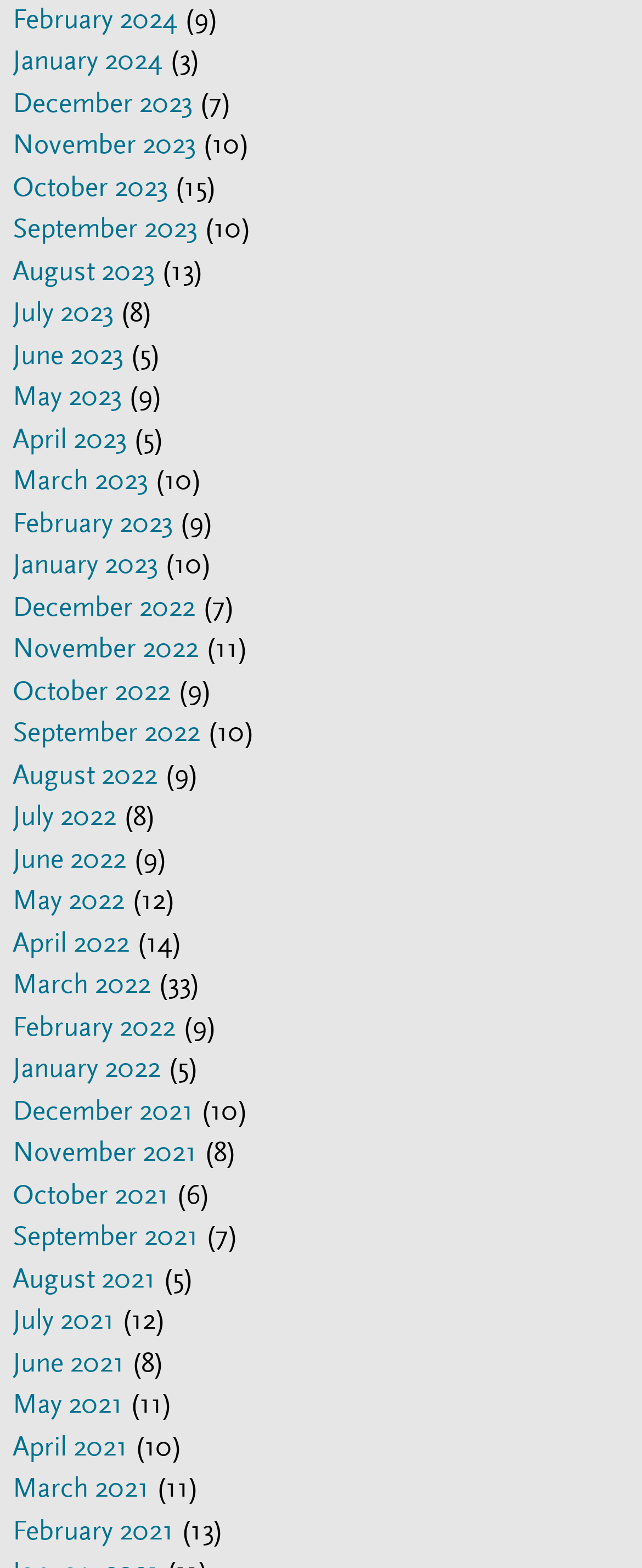Locate the bounding box coordinates of the item that should be clicked to fulfill the instruction: "View March 2022".

[0.02, 0.616, 0.235, 0.637]